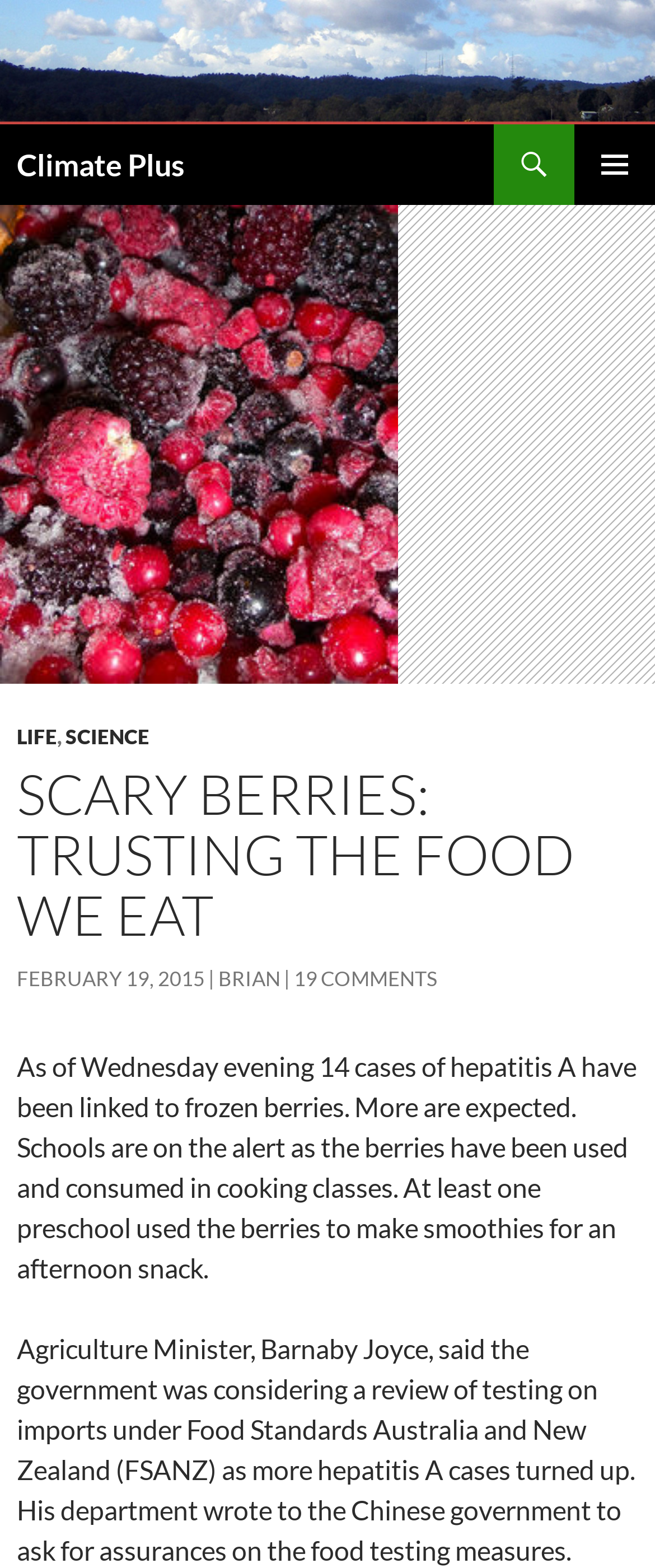Can you pinpoint the bounding box coordinates for the clickable element required for this instruction: "Click on Climate Plus logo"? The coordinates should be four float numbers between 0 and 1, i.e., [left, top, right, bottom].

[0.0, 0.0, 1.0, 0.079]